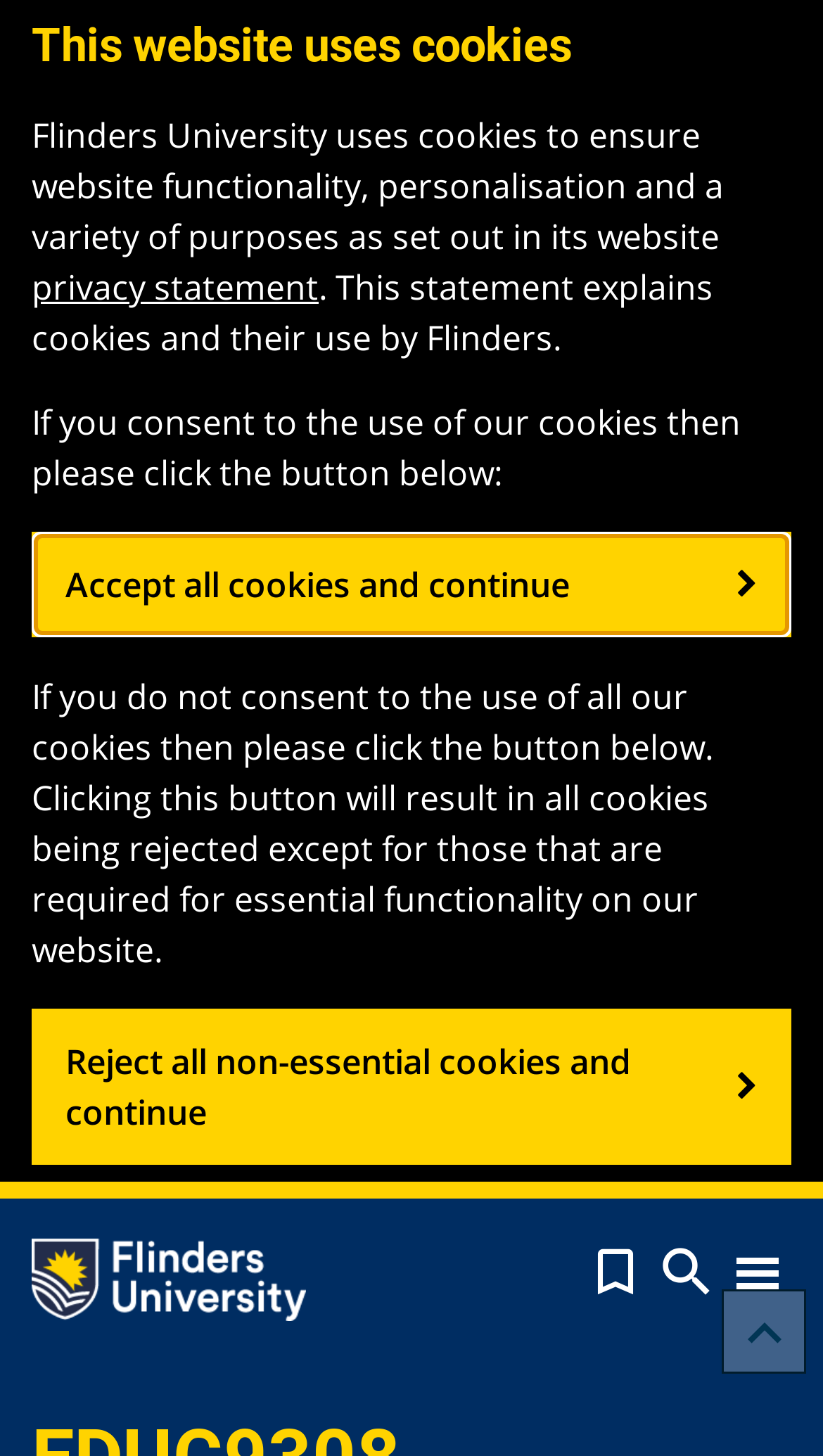Locate the bounding box coordinates of the clickable part needed for the task: "Toggle navigation".

[0.883, 0.857, 0.962, 0.891]